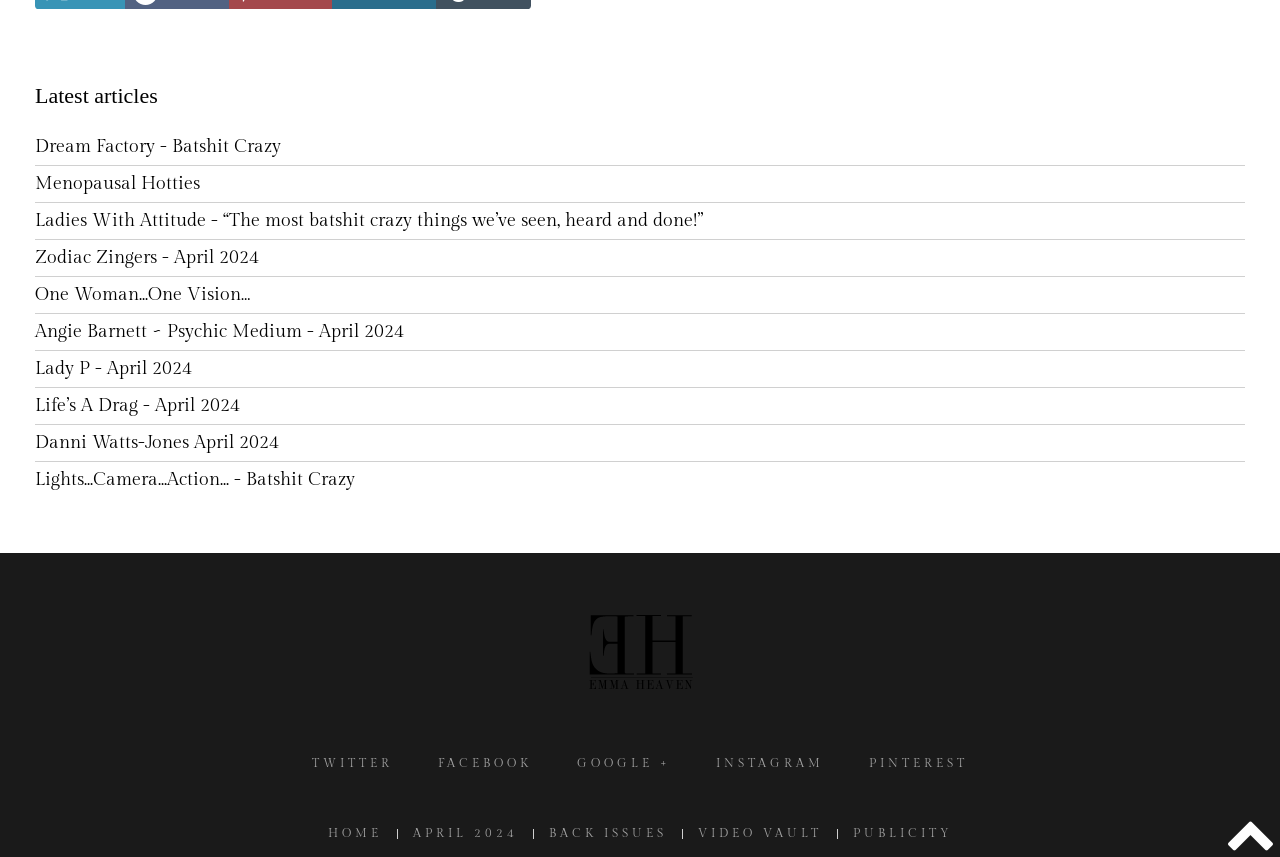Locate the bounding box coordinates of the clickable area to execute the instruction: "View the 'Demo' image". Provide the coordinates as four float numbers between 0 and 1, represented as [left, top, right, bottom].

[0.448, 0.715, 0.552, 0.809]